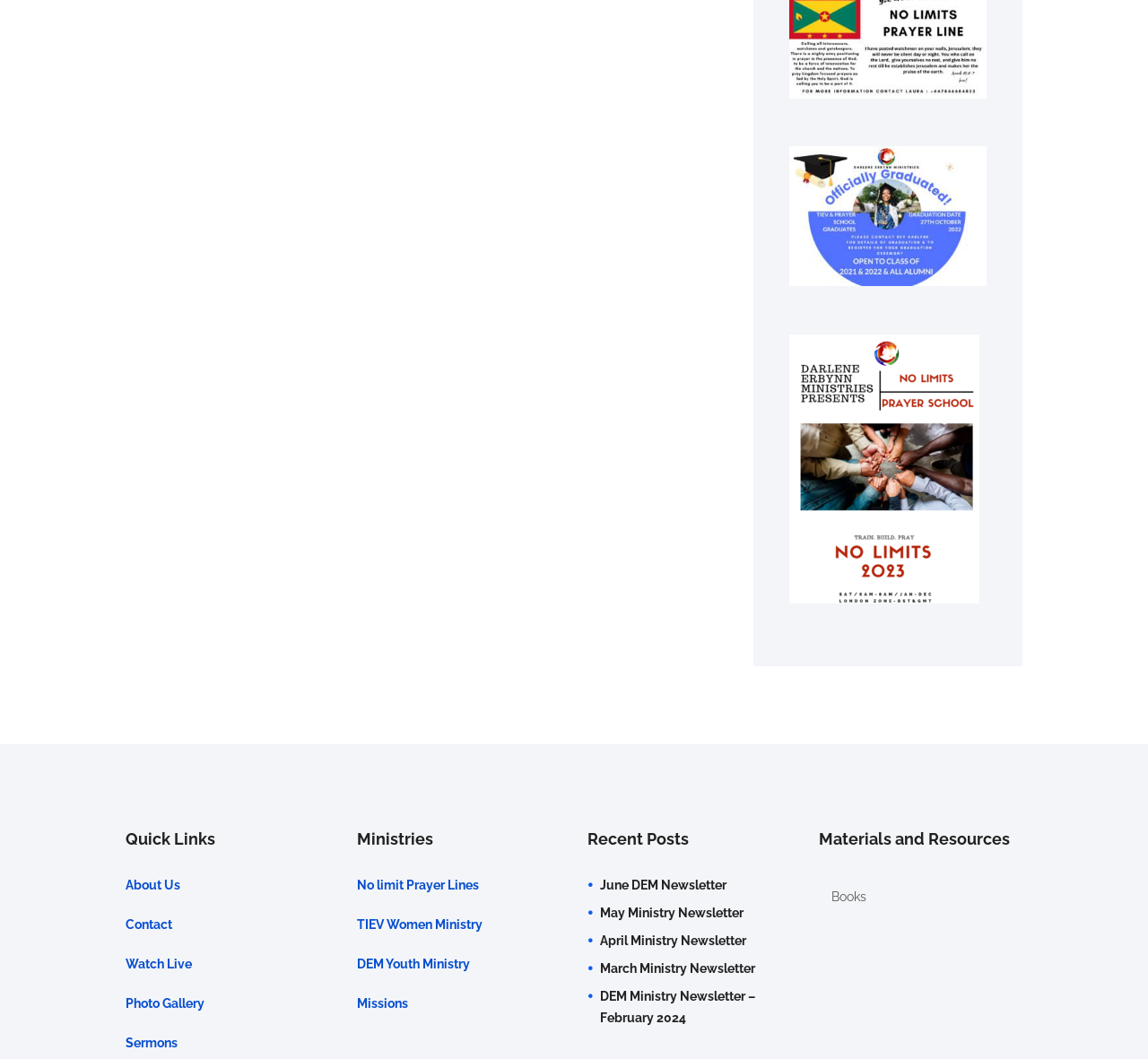How many ministry links are there?
Based on the image, please offer an in-depth response to the question.

There are 4 ministry links because under the 'Ministries' heading, there are 4 links: 'No limit Prayer Lines', 'TIEV Women Ministry', 'DEM Youth Ministry', and 'Missions'.